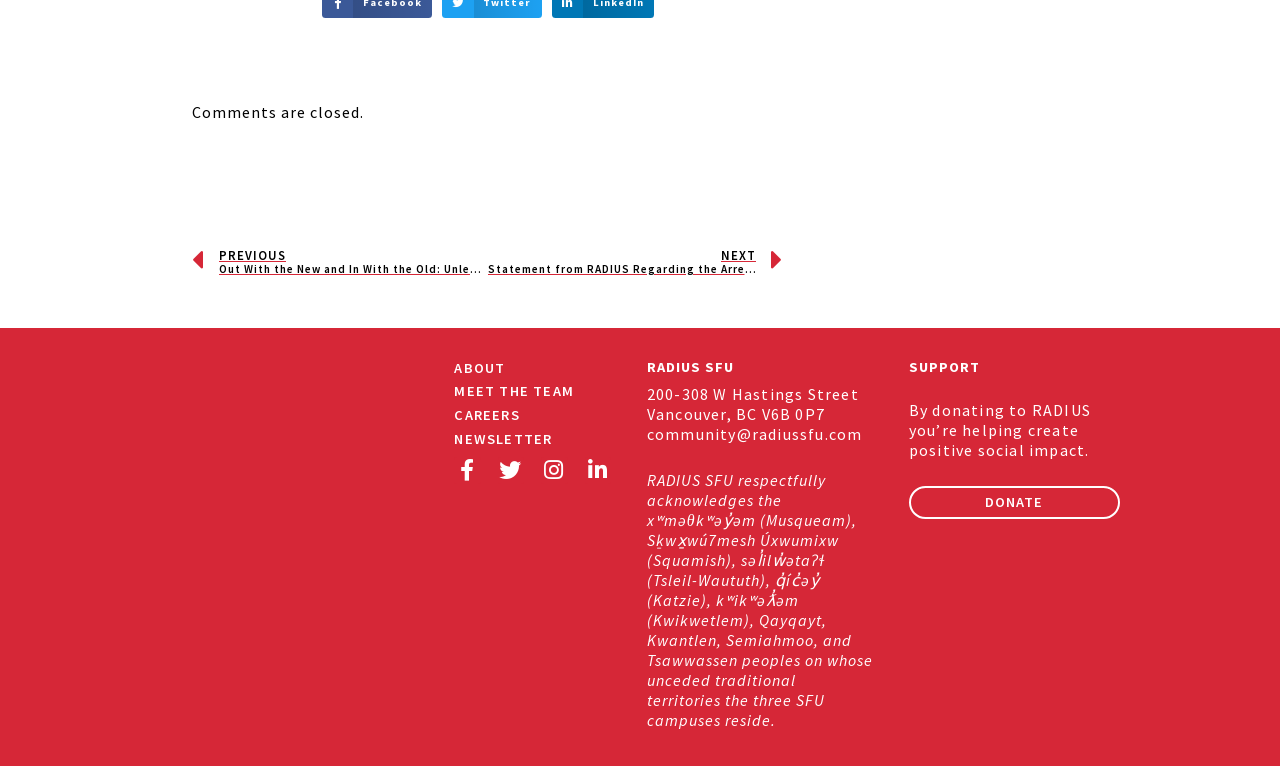Find the bounding box coordinates of the area that needs to be clicked in order to achieve the following instruction: "Open the search bar". The coordinates should be specified as four float numbers between 0 and 1, i.e., [left, top, right, bottom].

None